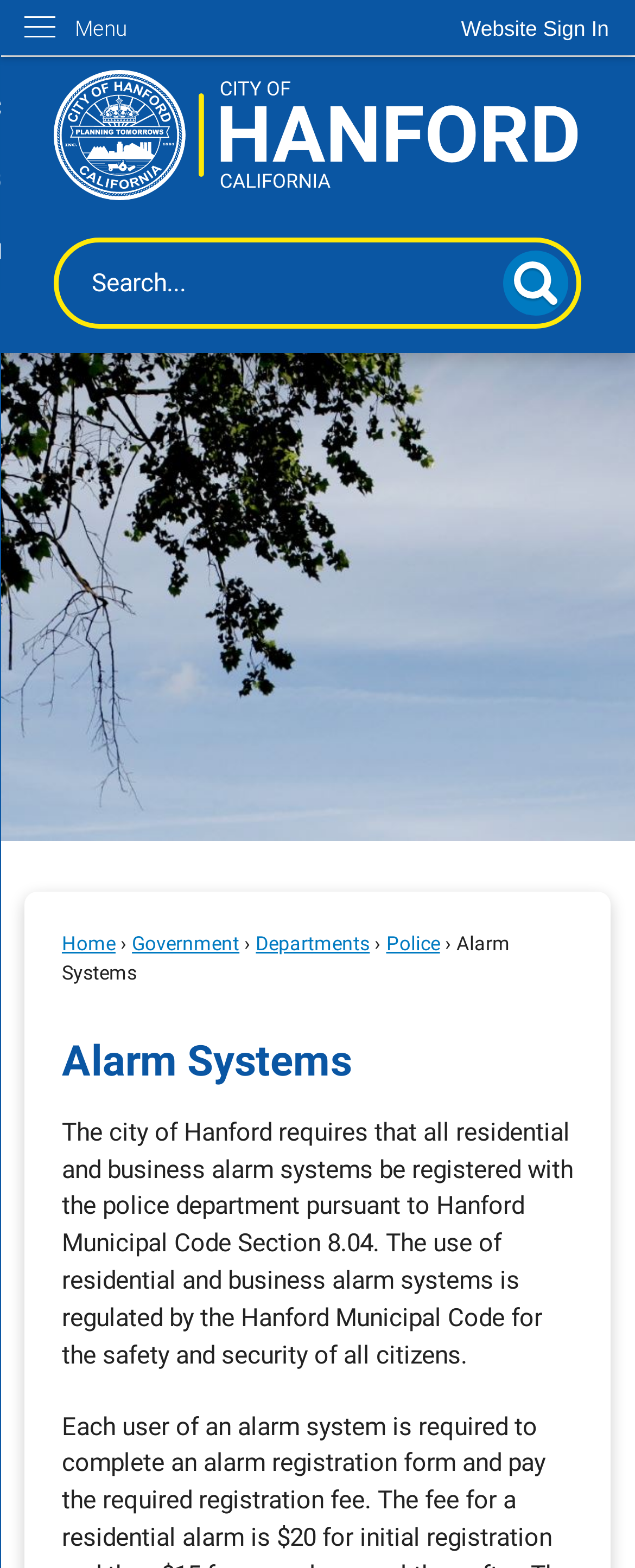What is the purpose of alarm system registration?
Can you provide an in-depth and detailed response to the question?

According to the webpage, the city of Hanford requires that all residential and business alarm systems be registered with the police department, and this is regulated by the Hanford Municipal Code for the safety and security of all citizens.